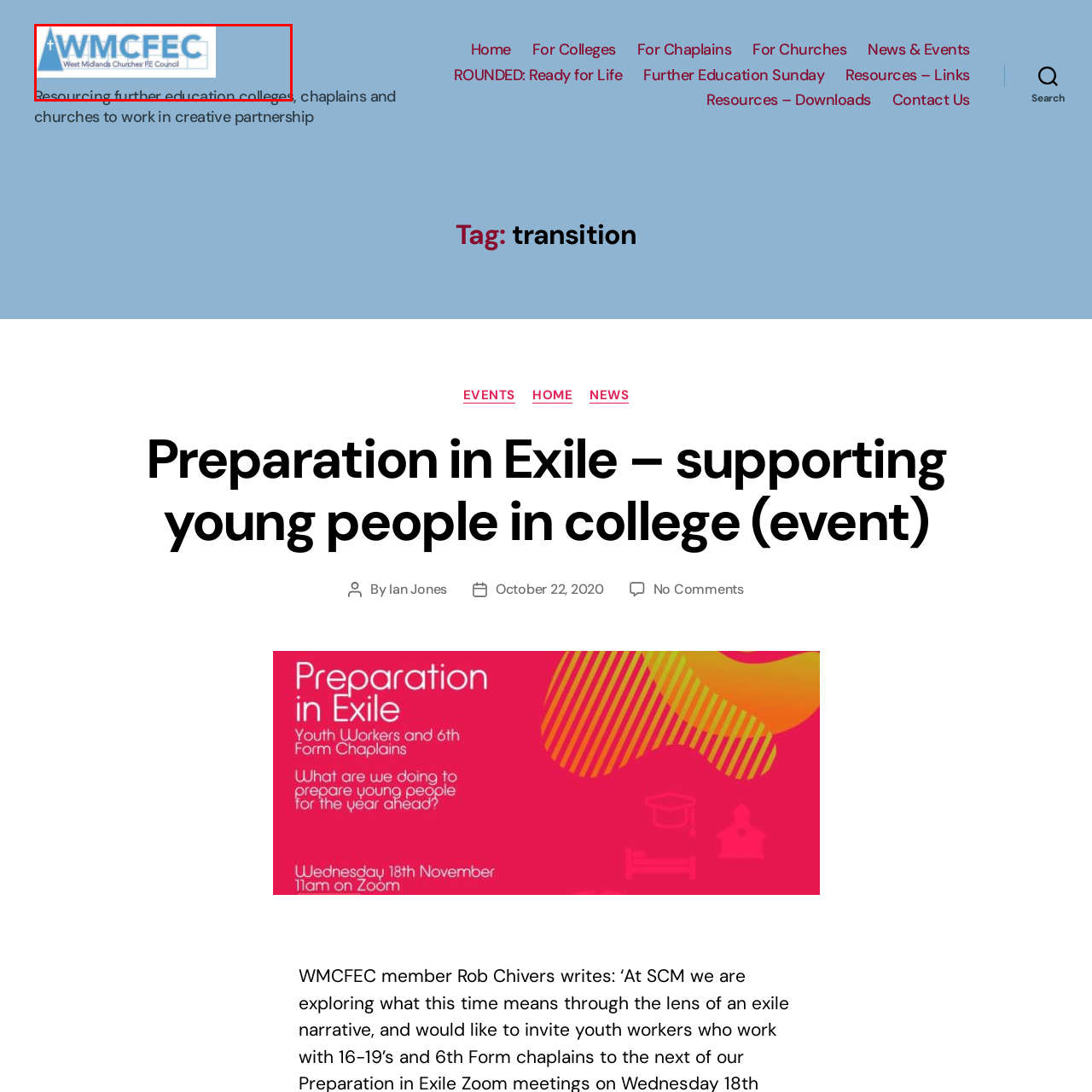Explain in detail the content of the image enclosed by the red outline.

The image prominently features the logo of the West Midlands Churches Further Education Council (WMCFEC), depicted in a blue color scheme. Accompanied by the logo is the tagline "Resourcing further education colleges, chaplains and churches to work in creative partnership," which highlights the organization's mission to support educational and community initiatives. The overall design conveys a sense of collaboration and purpose, reflecting WMCFEC's commitment to fostering partnerships that enhance educational experiences within the region.